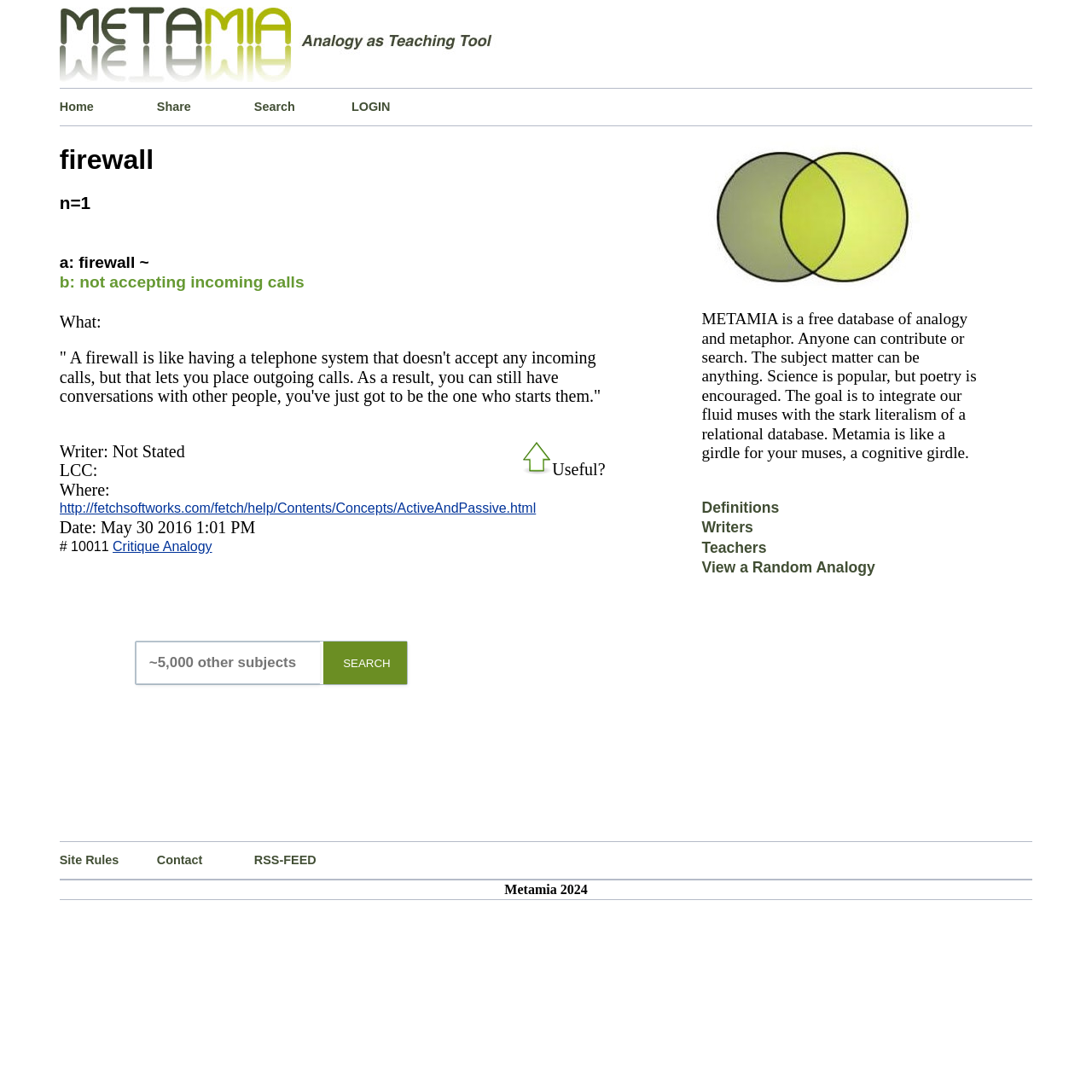Determine the bounding box coordinates for the element that should be clicked to follow this instruction: "Read the site rules". The coordinates should be given as four float numbers between 0 and 1, in the format [left, top, right, bottom].

[0.055, 0.771, 0.144, 0.804]